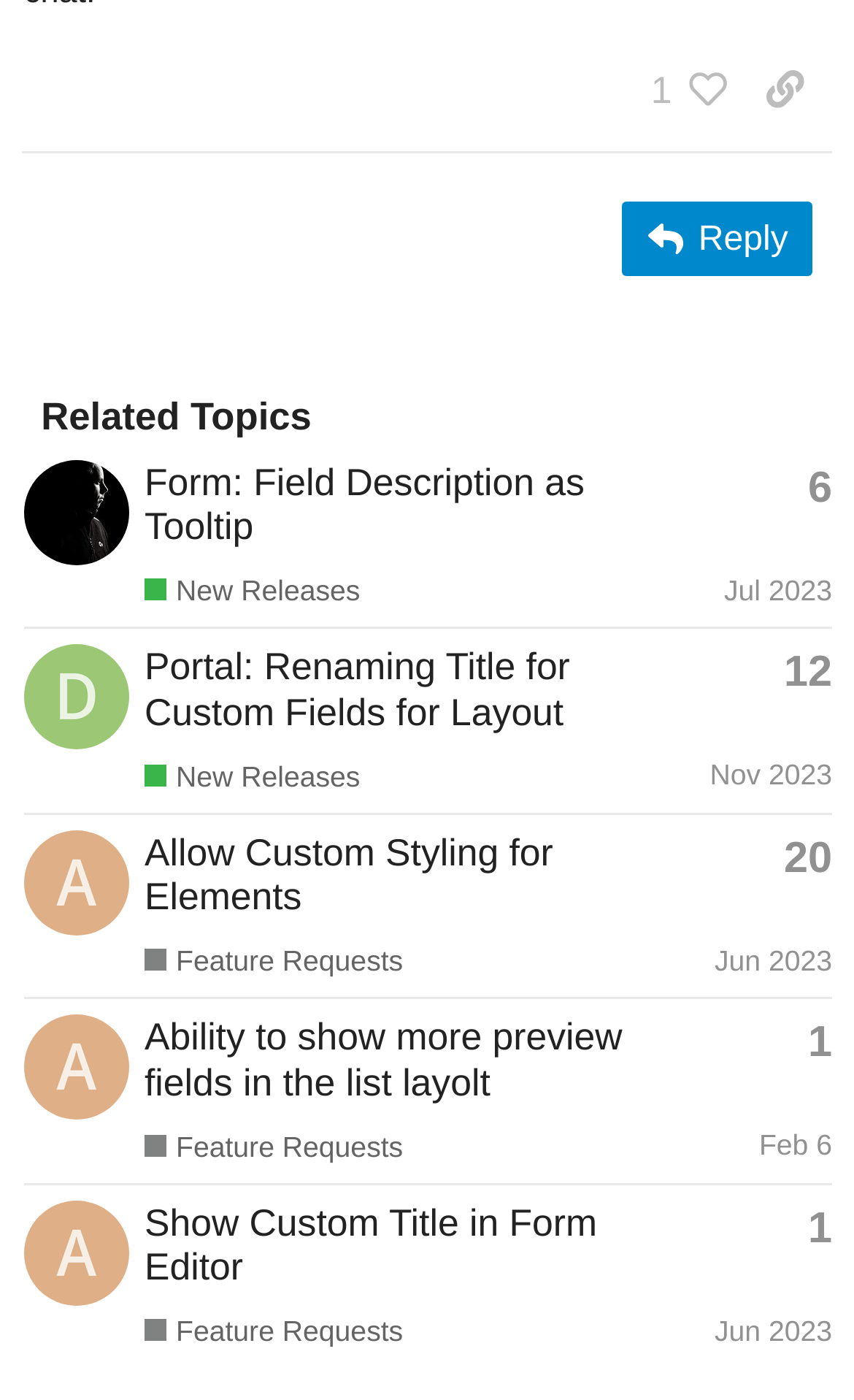Carefully examine the image and provide an in-depth answer to the question: When was the fourth topic created?

I looked at the fourth row in the table under the 'Related Topics' heading, and the generic text 'Created: Mar 27, 2023 3:34 pm' indicates that the fourth topic was created on Mar 27, 2023.